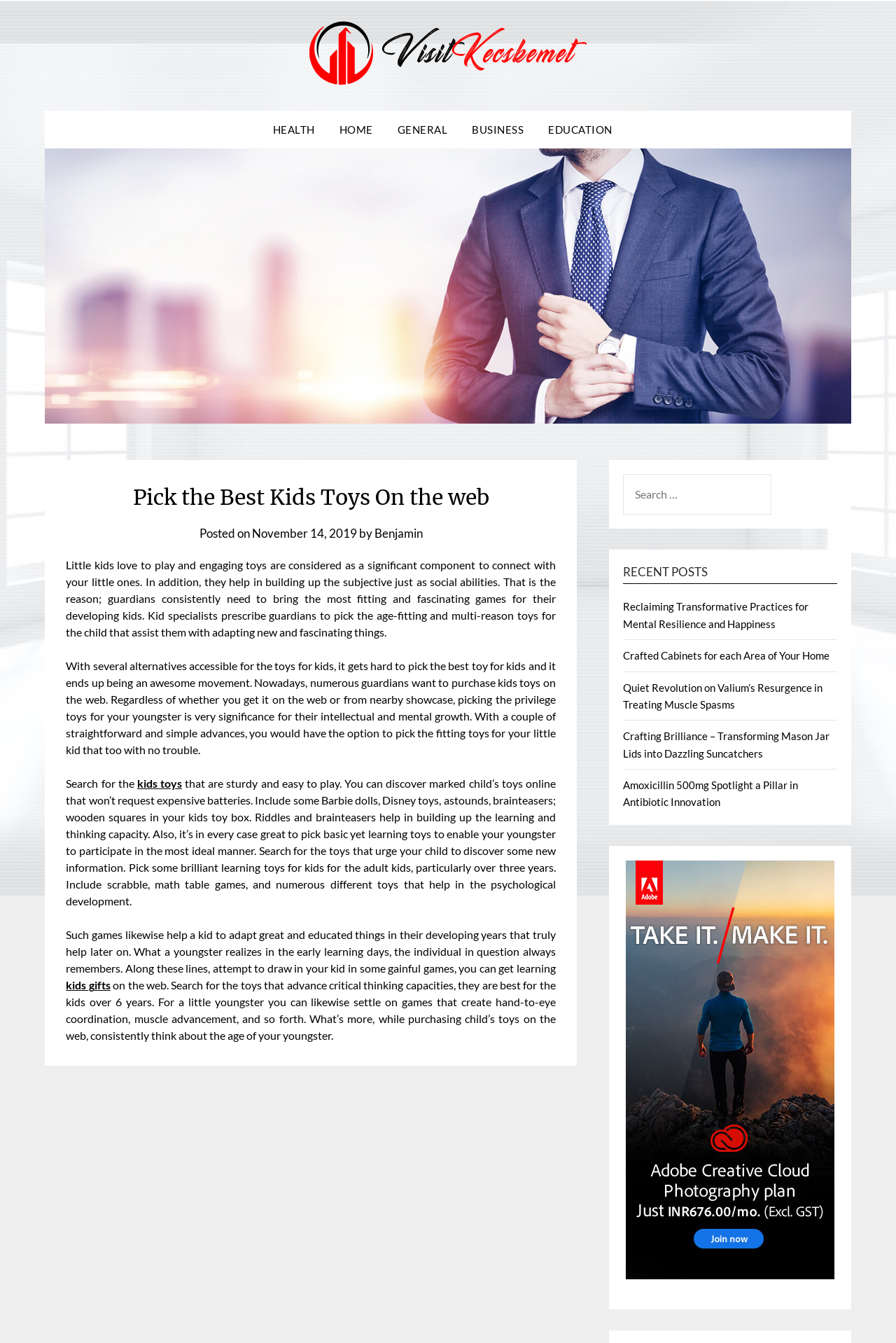Please provide the bounding box coordinates in the format (top-left x, top-left y, bottom-right x, bottom-right y). Remember, all values are floating point numbers between 0 and 1. What is the bounding box coordinate of the region described as: November 14, 2019November 18, 2019

[0.281, 0.391, 0.398, 0.402]